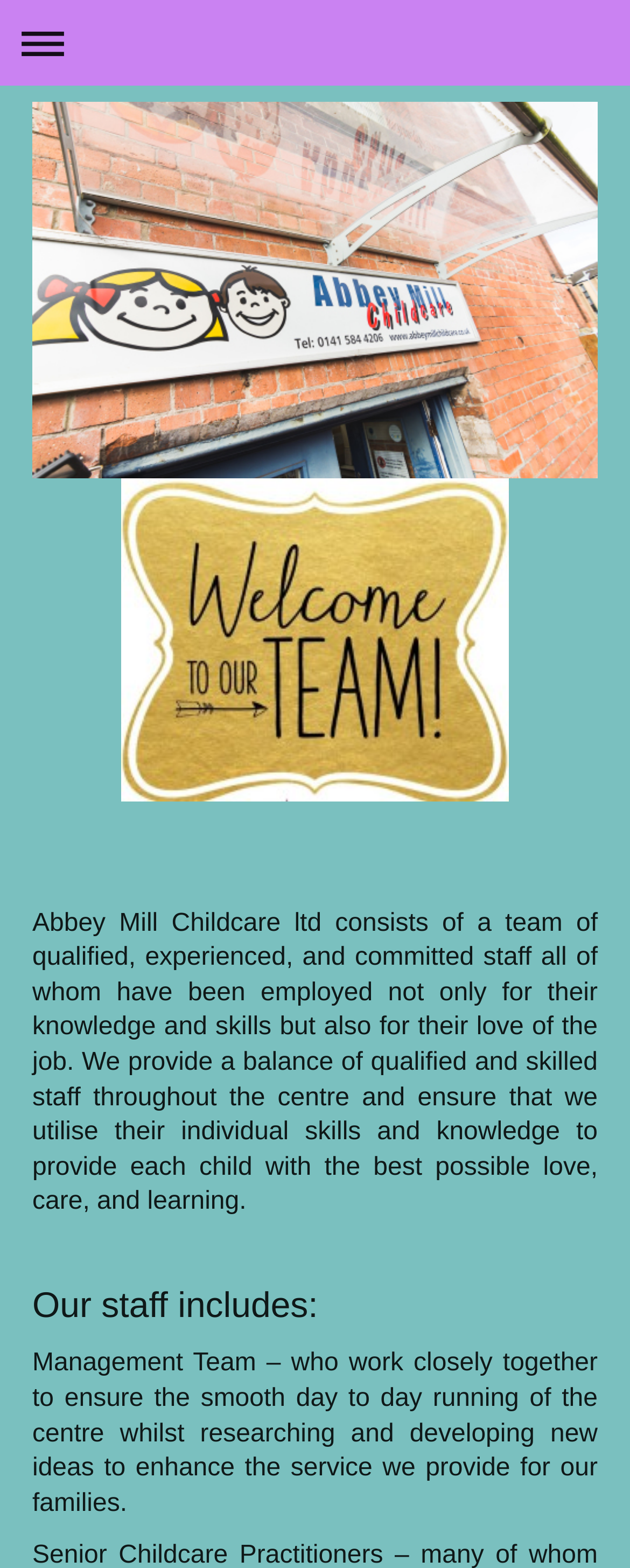Utilize the information from the image to answer the question in detail:
What is the relationship between the Management Team and the centre?

The Management Team works closely together to ensure the smooth day to day running of the centre, indicating a collaborative relationship between the team and the centre.